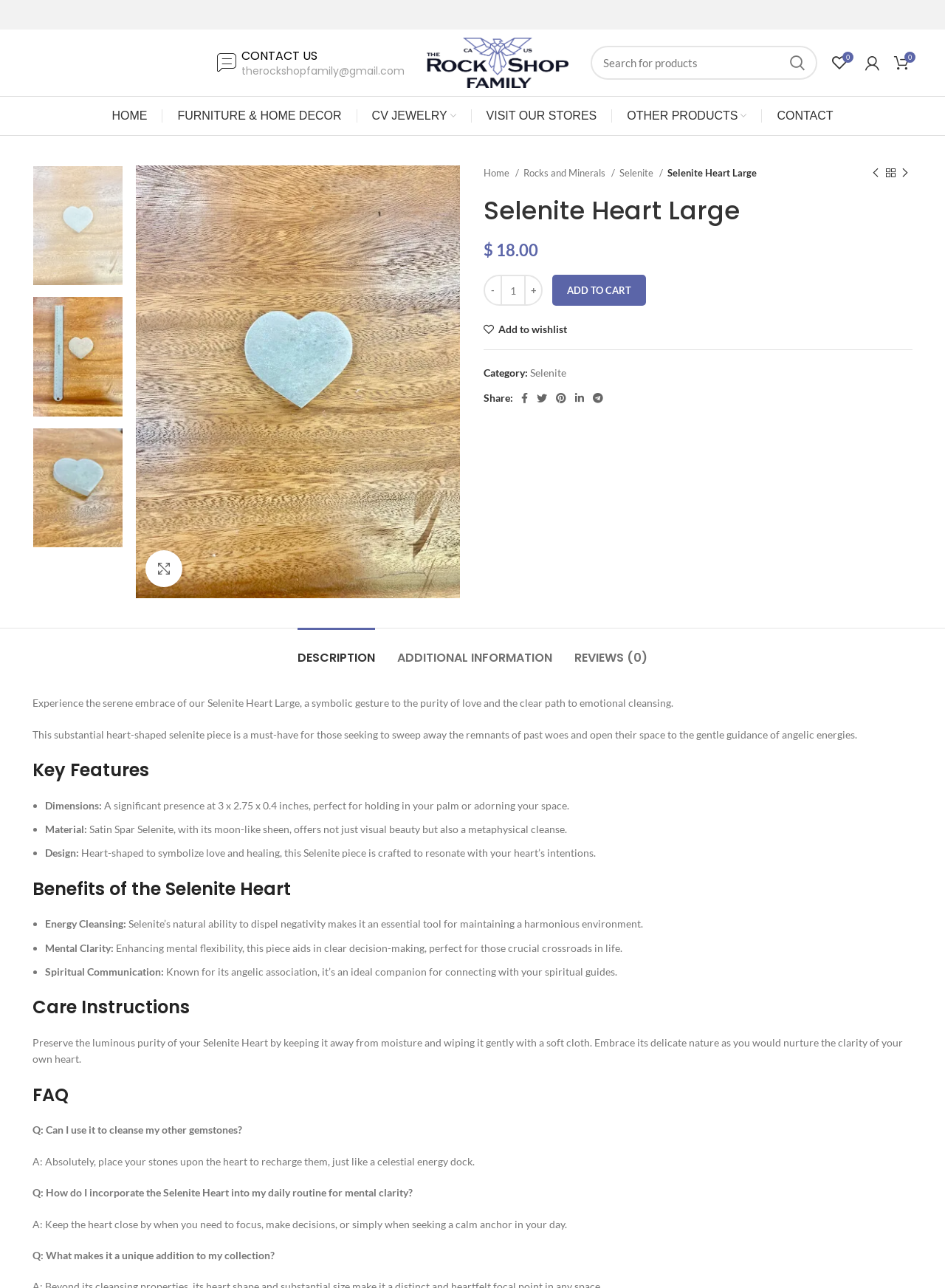Please give a short response to the question using one word or a phrase:
What is the shape of the Selenite Heart Large?

Heart-shaped